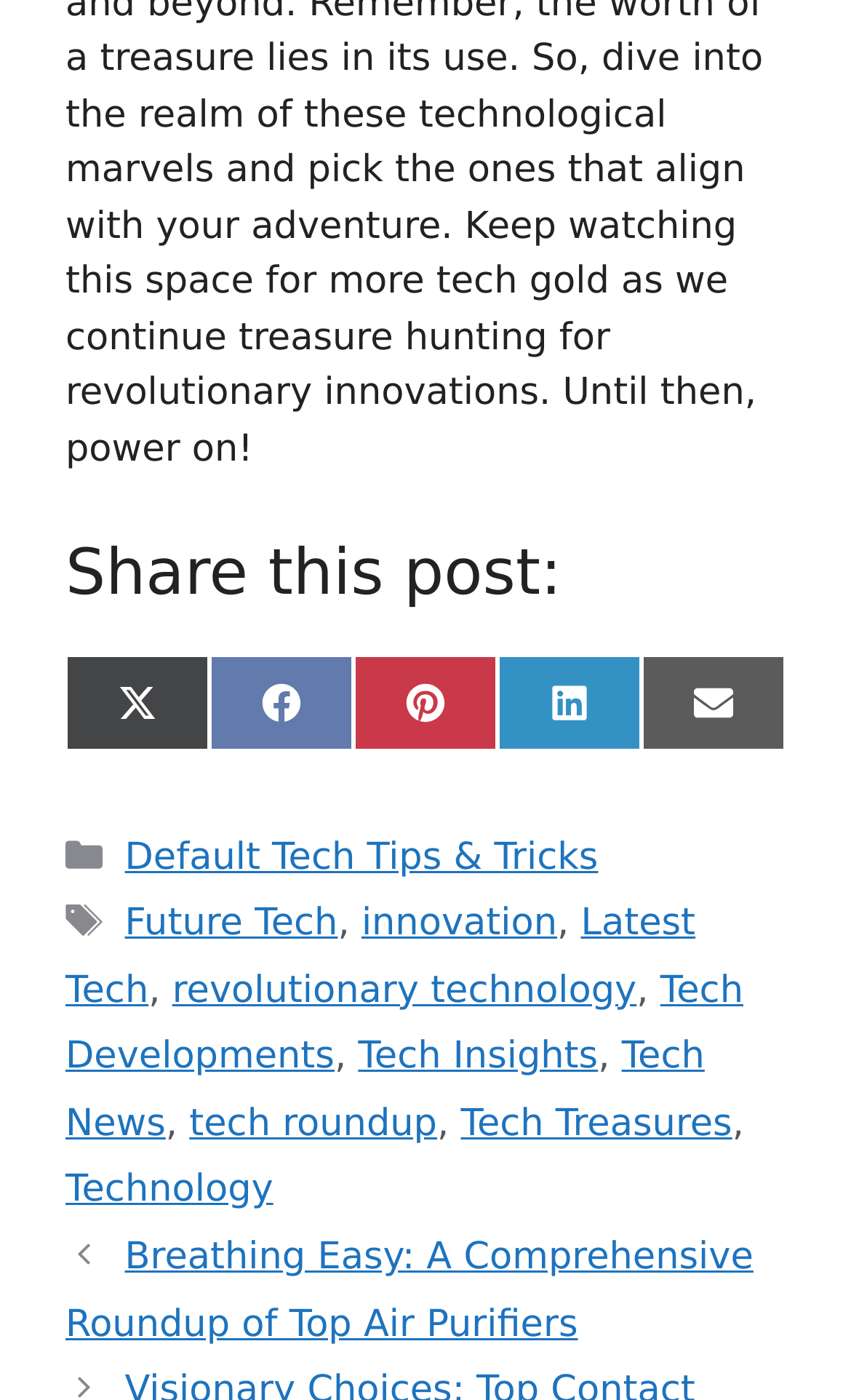Highlight the bounding box of the UI element that corresponds to this description: "Technology".

[0.077, 0.835, 0.321, 0.866]